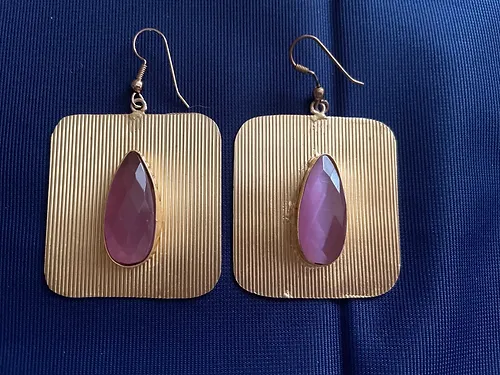What type of stone is used in the earrings?
Look at the image and respond with a one-word or short-phrase answer.

Pink quartz